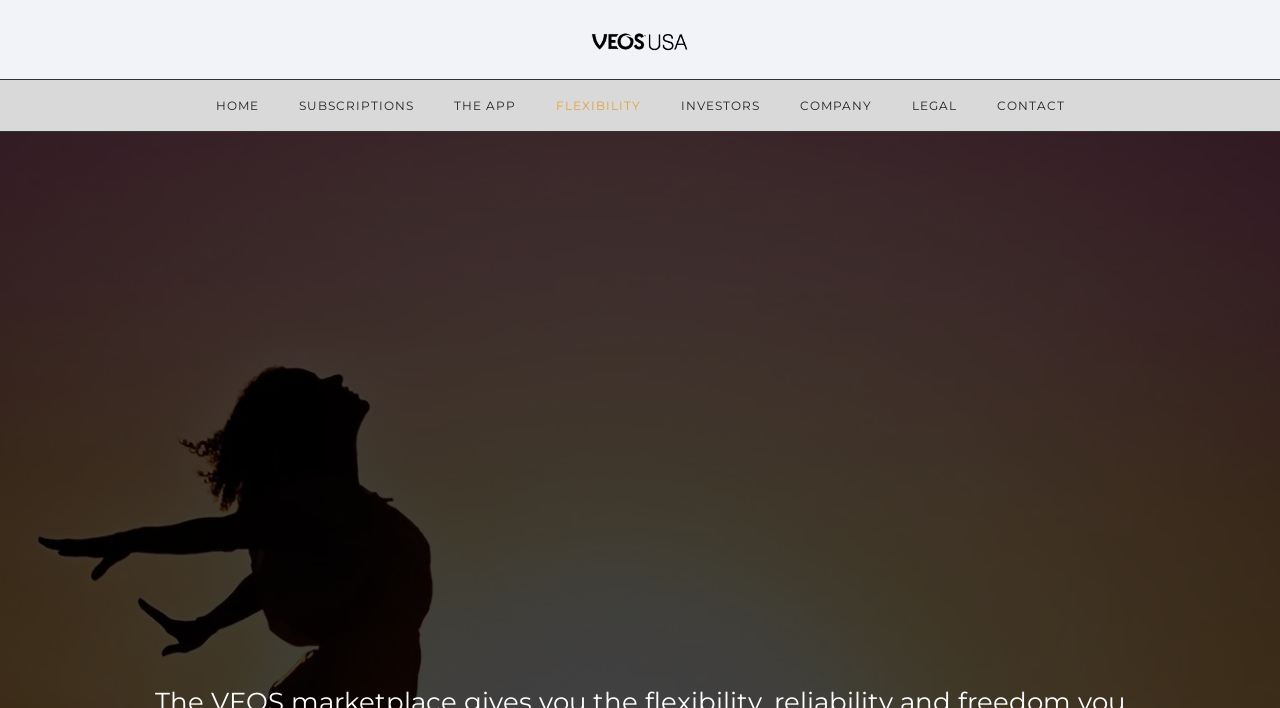Please give a short response to the question using one word or a phrase:
What is the first menu item?

HOME